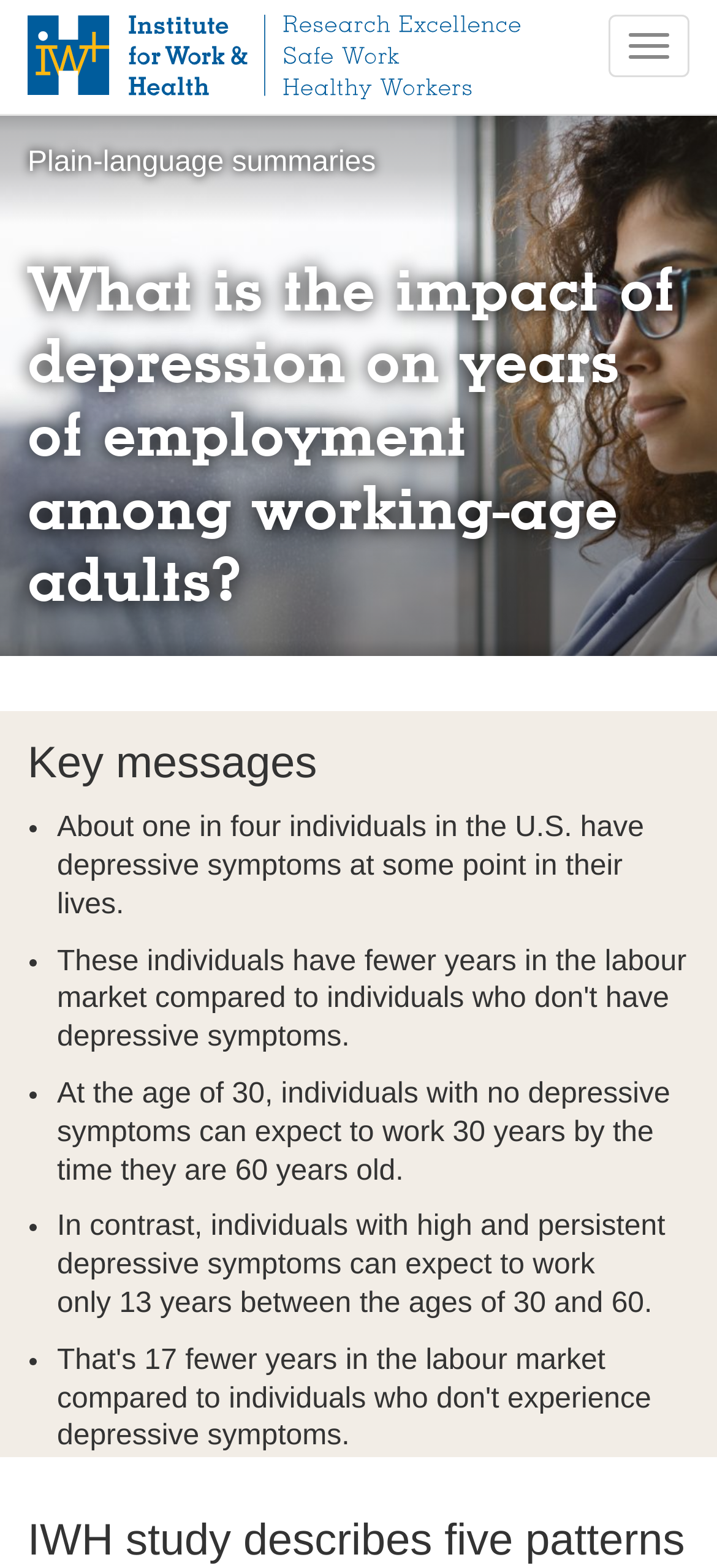How many years can individuals with no depressive symptoms expect to work by the time they are 60 years old?
Refer to the image and give a detailed answer to the question.

I found the answer by reading the static text under the 'Key messages' heading, which states 'At the age of 30, individuals with no depressive symptoms can expect to work 30 years by the time they are 60 years old'.